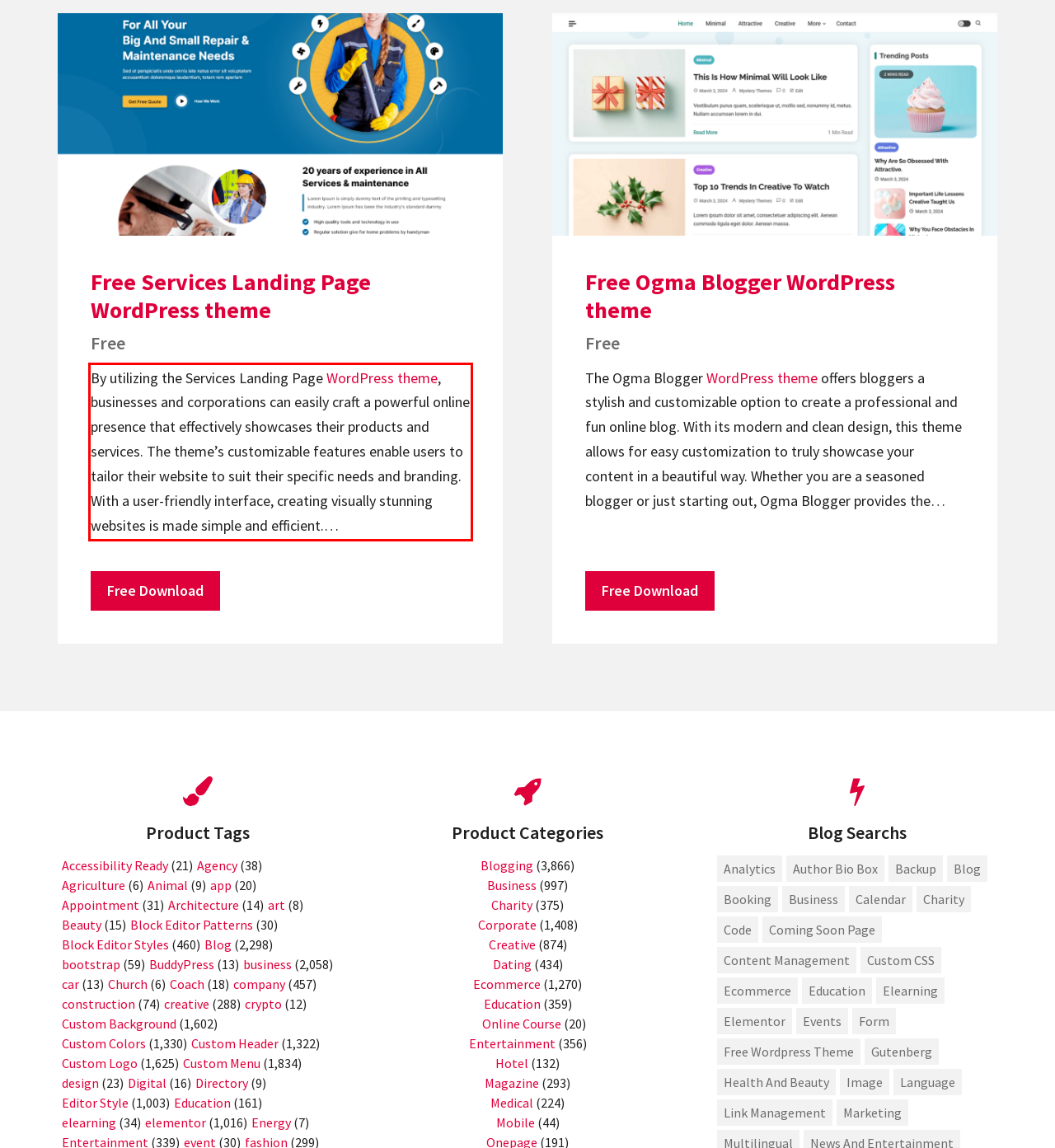Please examine the webpage screenshot containing a red bounding box and use OCR to recognize and output the text inside the red bounding box.

By utilizing the Services Landing Page WordPress theme, businesses and corporations can easily craft a powerful online presence that effectively showcases their products and services. The theme’s customizable features enable users to tailor their website to suit their specific needs and branding. With a user-friendly interface, creating visually stunning websites is made simple and efficient.…